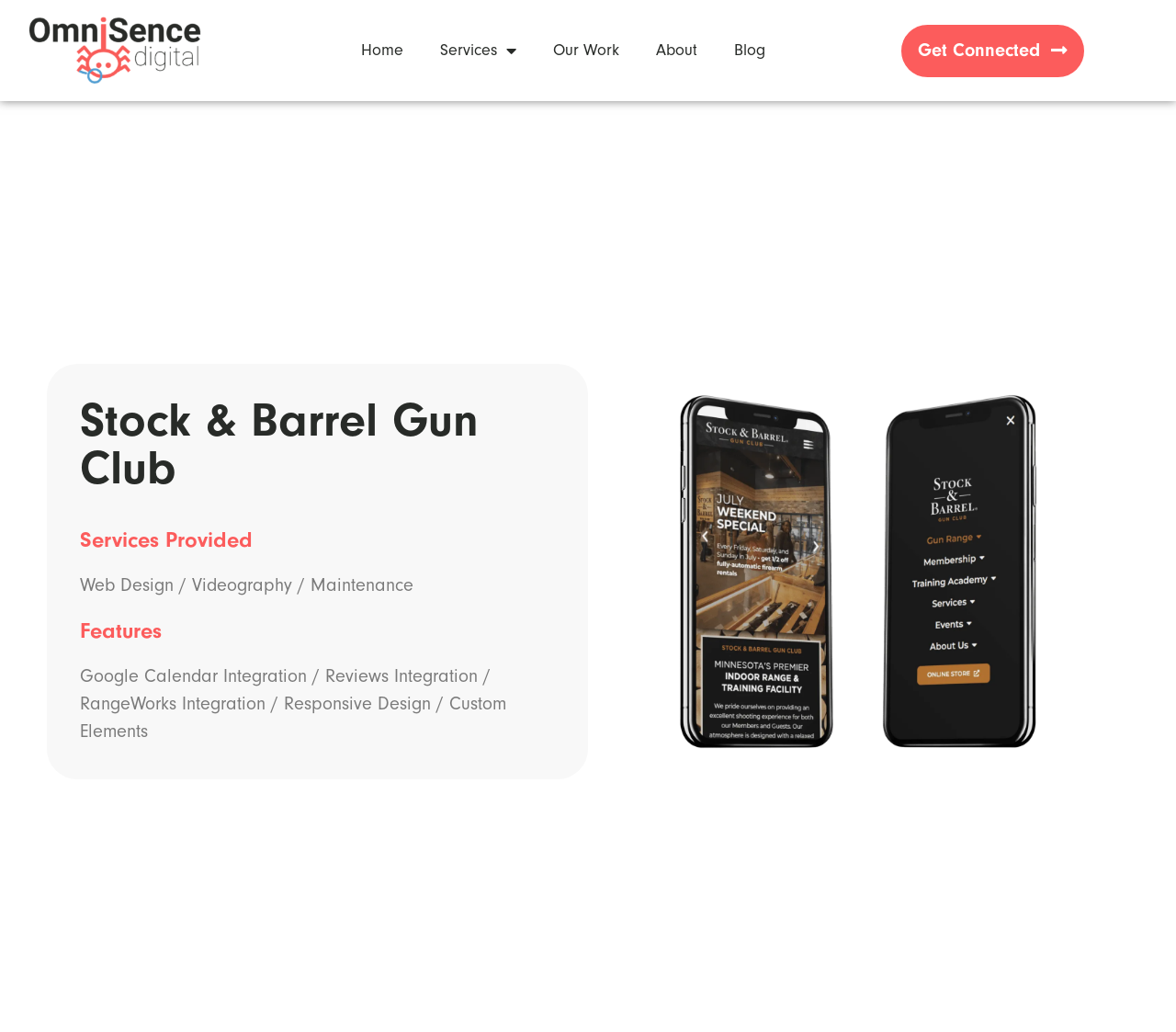What is the name of the gun club?
Provide a detailed answer to the question using information from the image.

I found the answer by looking at the StaticText element with the text 'Stock & Barrel Gun Club' which is located at the top of the webpage.